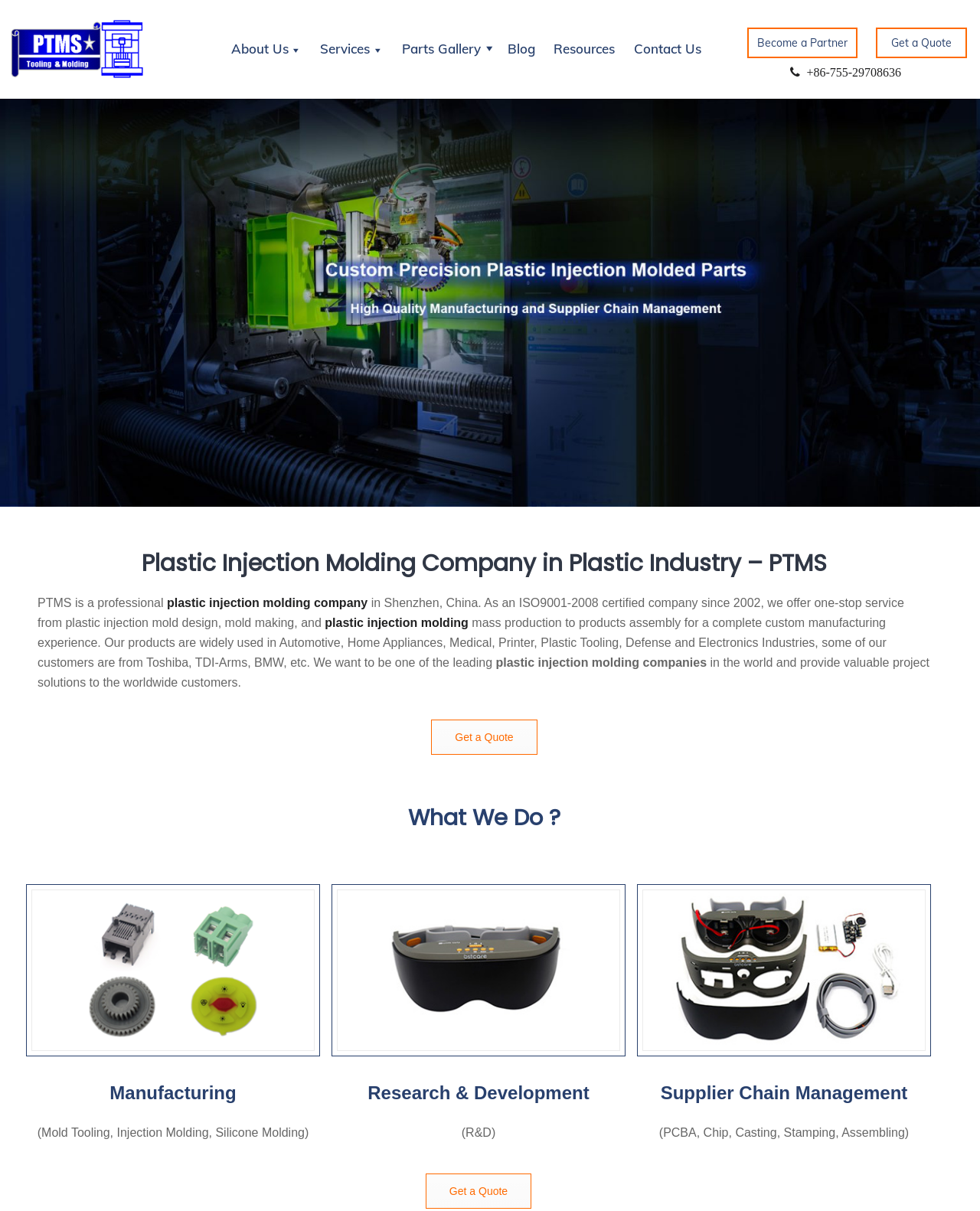Please locate the bounding box coordinates of the element's region that needs to be clicked to follow the instruction: "Support the theatre". The bounding box coordinates should be provided as four float numbers between 0 and 1, i.e., [left, top, right, bottom].

None